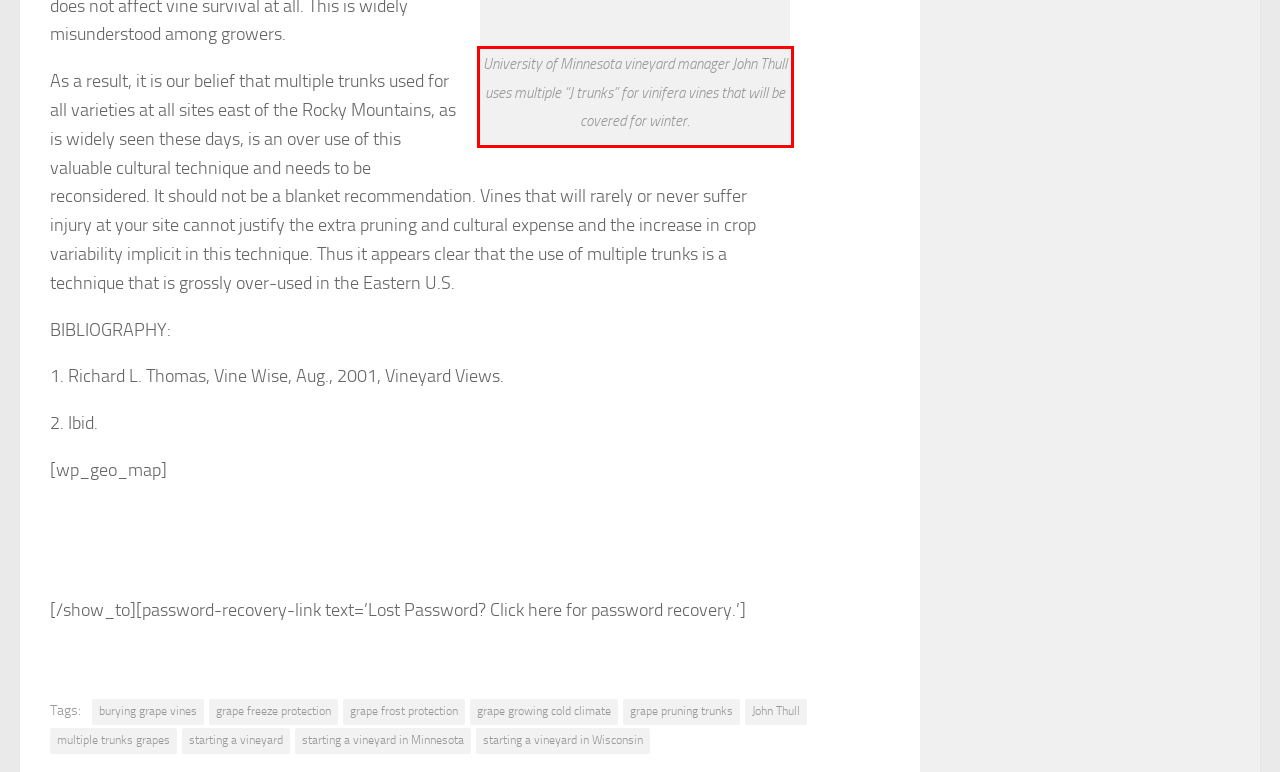Given a screenshot of a webpage with a red bounding box, extract the text content from the UI element inside the red bounding box.

University of Minnesota vineyard manager John Thull uses multiple “J trunks” for vinifera vines that will be covered for winter.